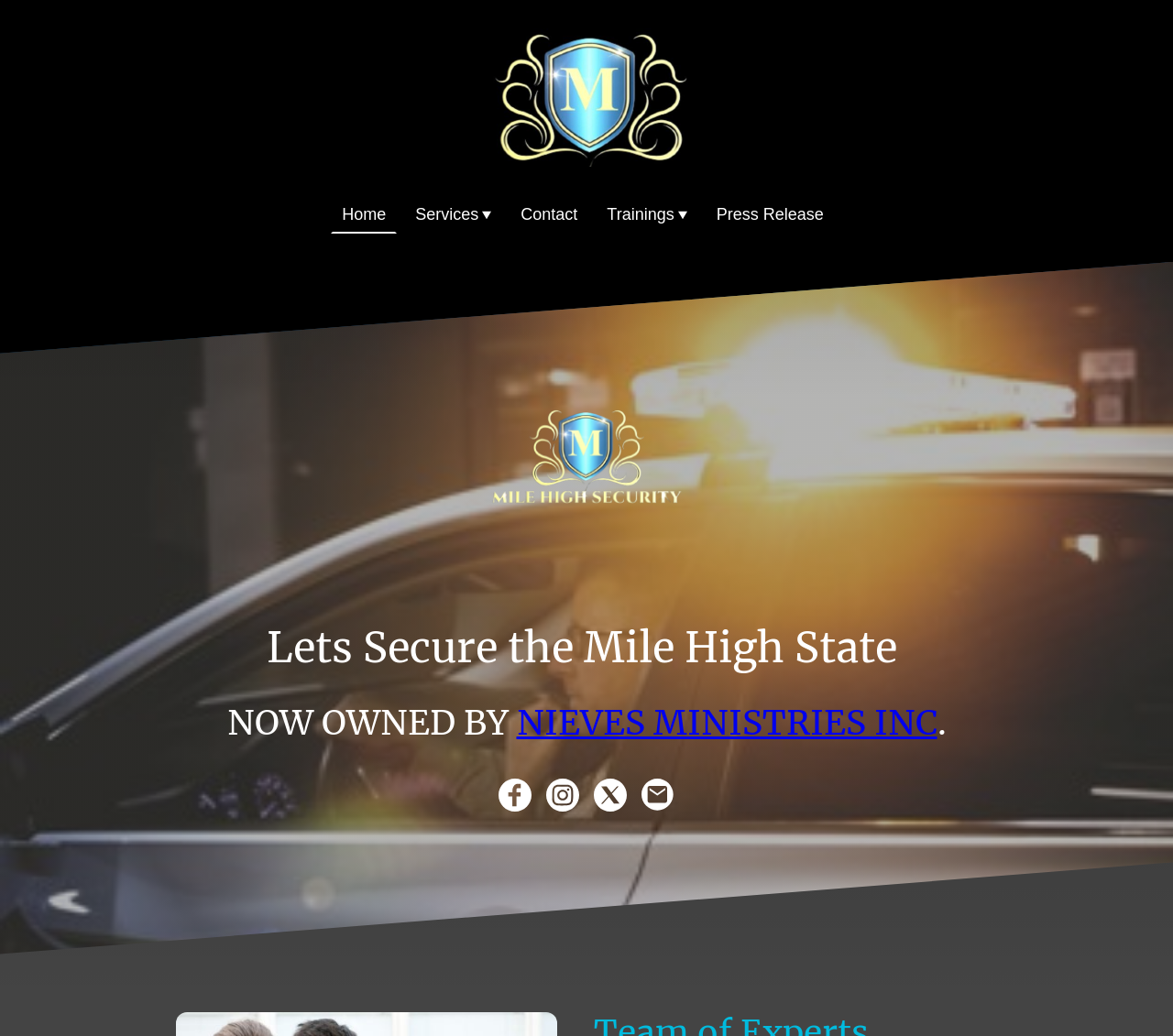Please give a succinct answer using a single word or phrase:
How many links are in the top navigation menu?

5